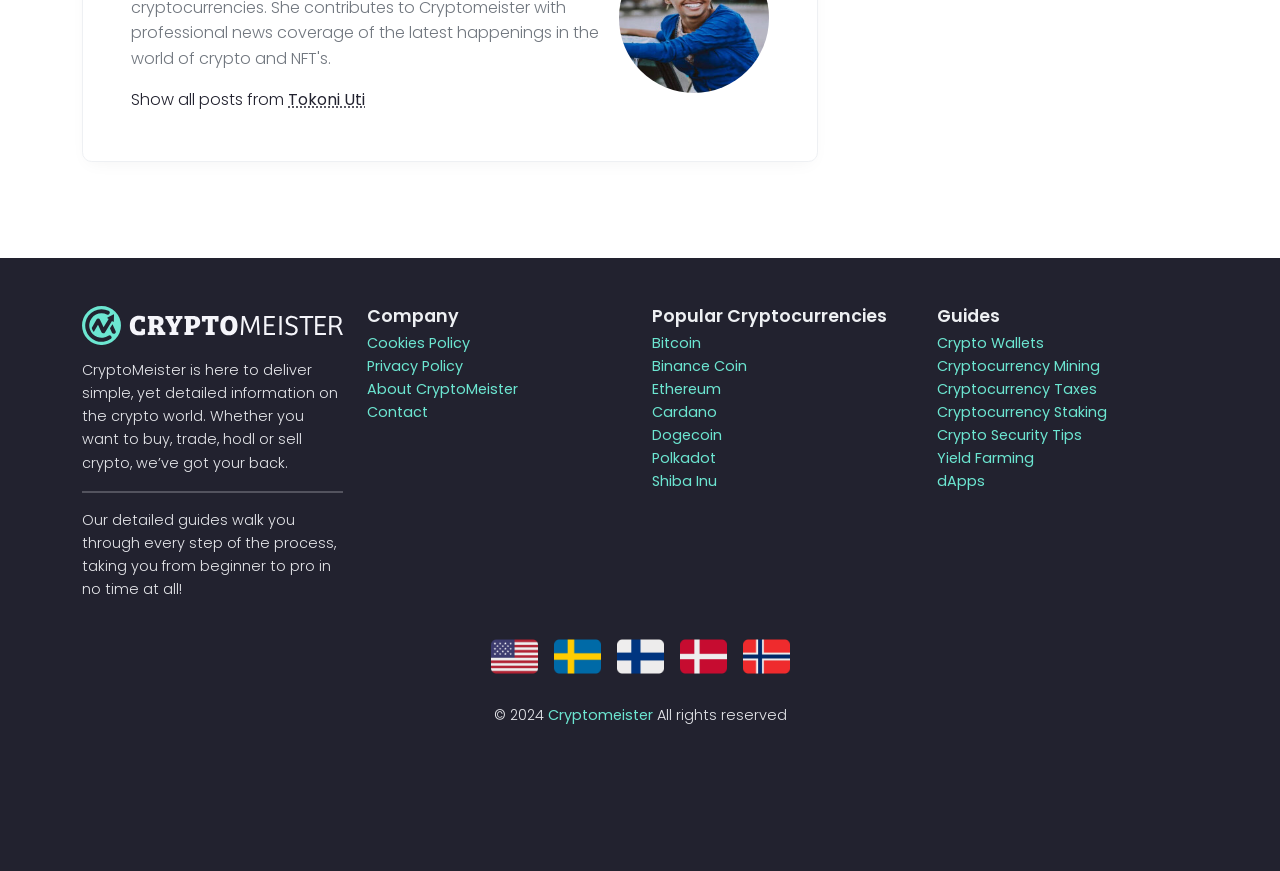Calculate the bounding box coordinates for the UI element based on the following description: "Crypto Security Tips". Ensure the coordinates are four float numbers between 0 and 1, i.e., [left, top, right, bottom].

[0.732, 0.488, 0.845, 0.511]